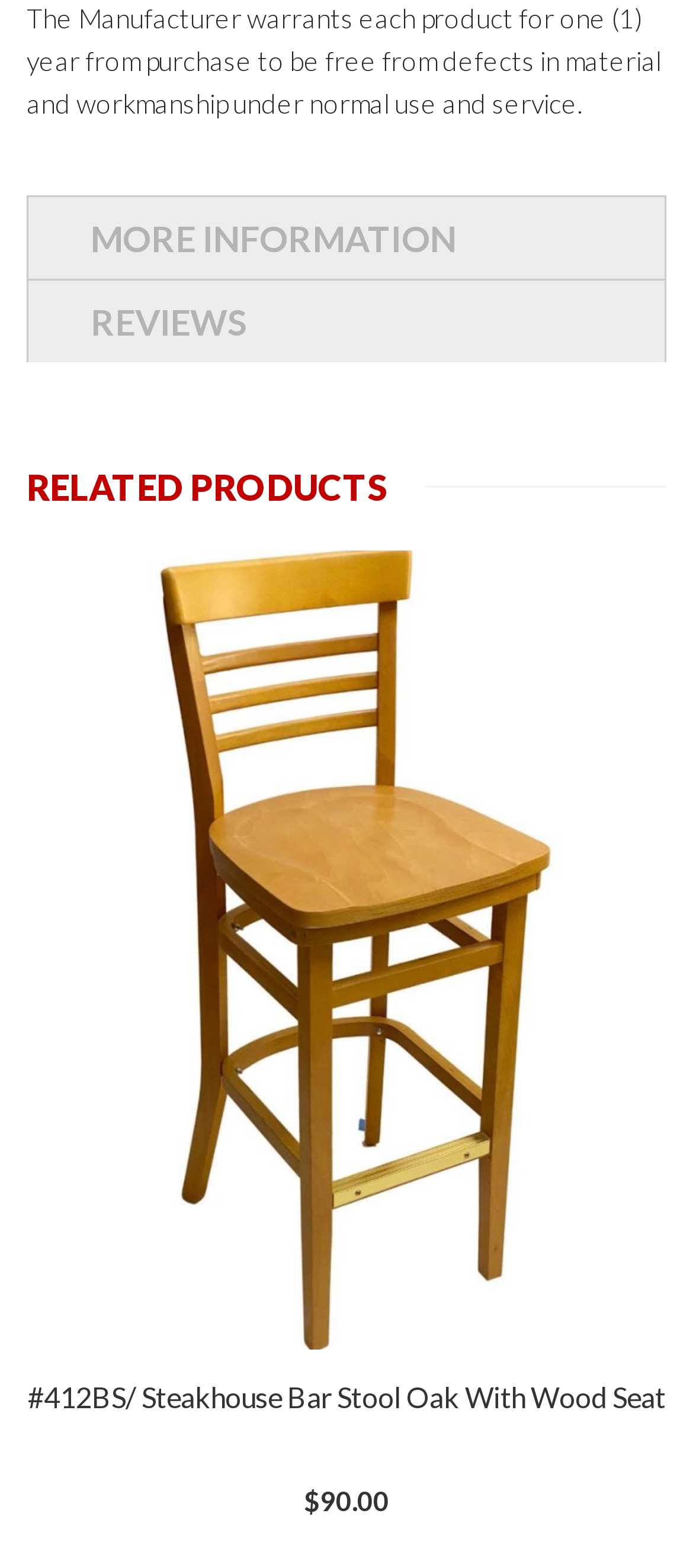Identify the bounding box for the UI element described as: "Home". The coordinates should be four float numbers between 0 and 1, i.e., [left, top, right, bottom].

None